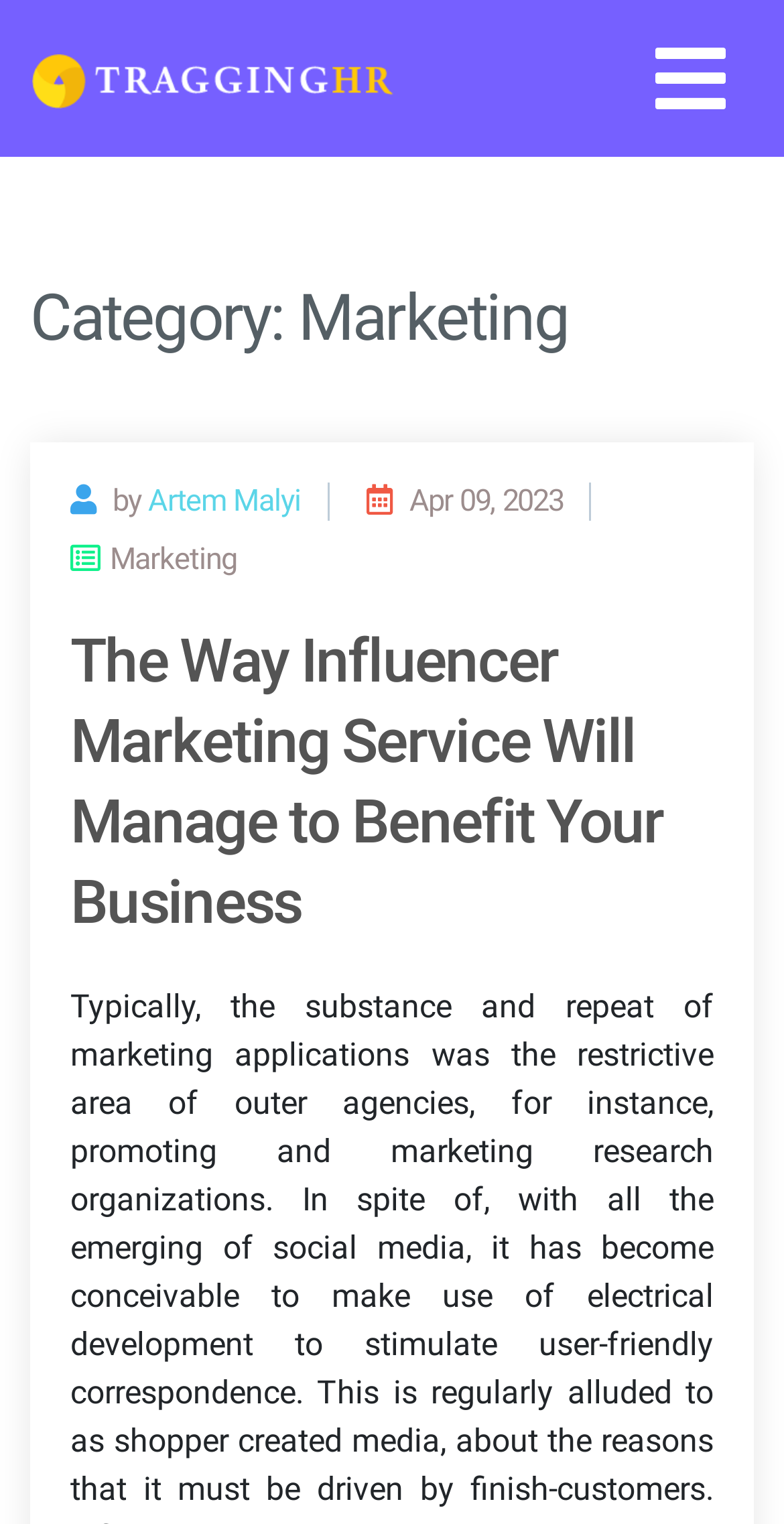Respond to the question below with a single word or phrase:
What is the icon displayed on the top-right corner of the webpage?

